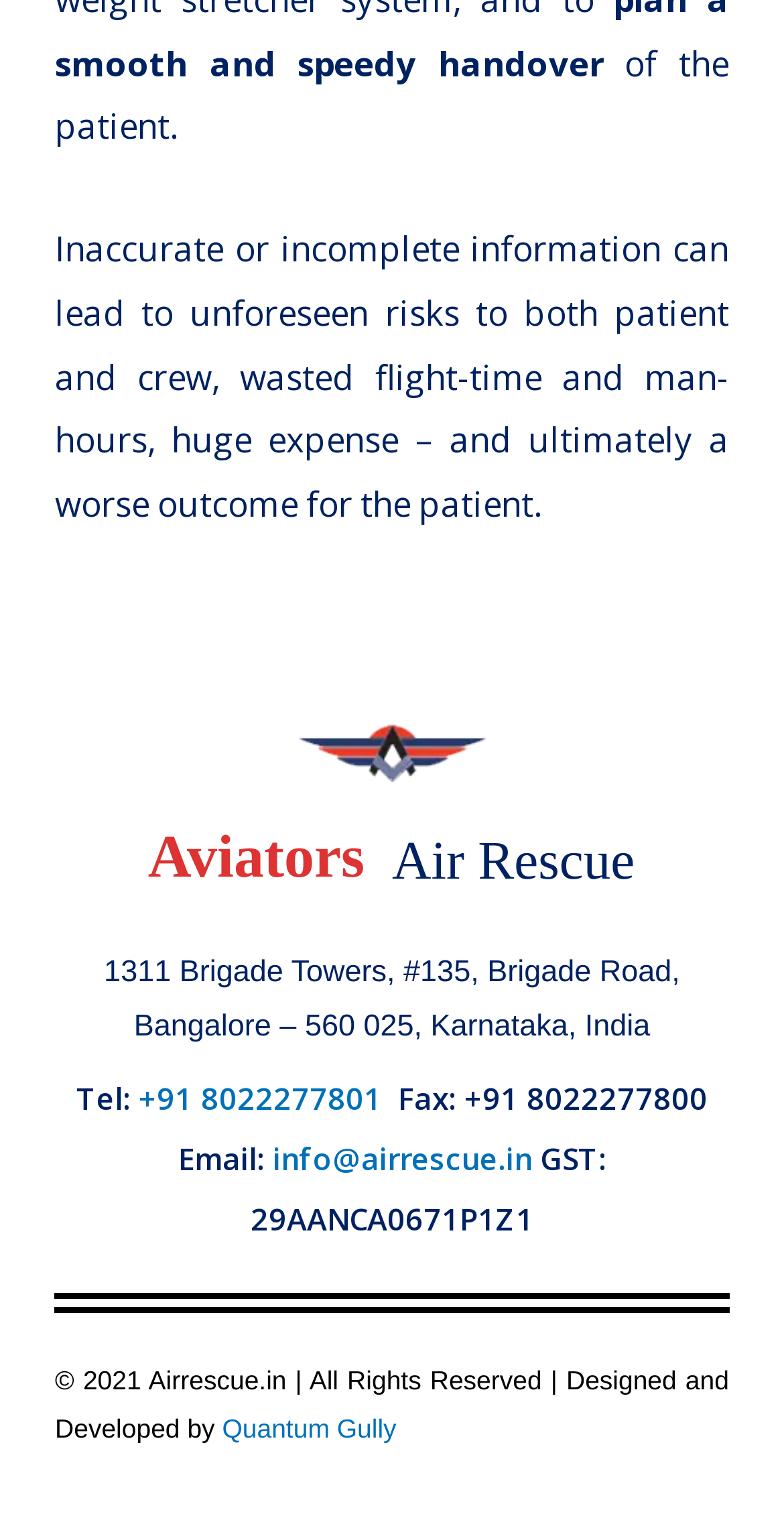Provide the bounding box coordinates of the HTML element described by the text: "+91 8022277801". The coordinates should be in the format [left, top, right, bottom] with values between 0 and 1.

[0.177, 0.711, 0.497, 0.738]